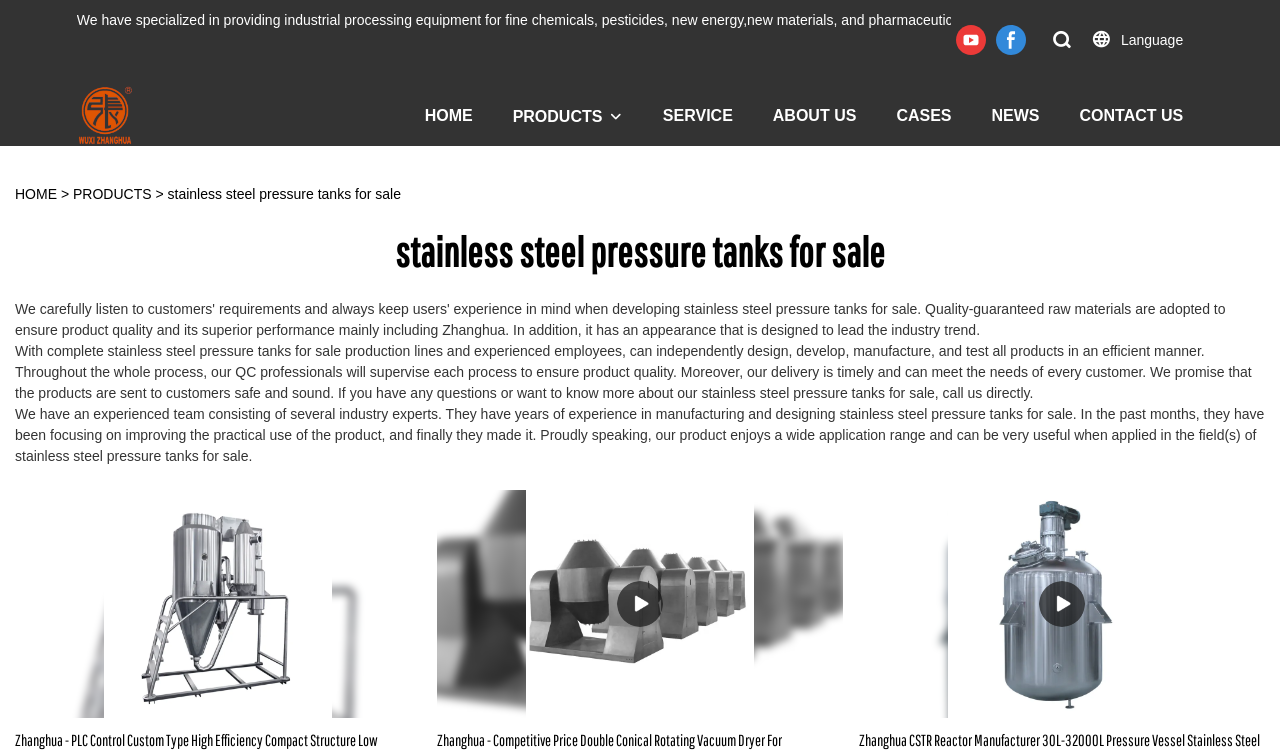Can you find the bounding box coordinates for the element that needs to be clicked to execute this instruction: "Choose 'Format > Conditional Formatting' from the menu bar."? The coordinates should be given as four float numbers between 0 and 1, i.e., [left, top, right, bottom].

None